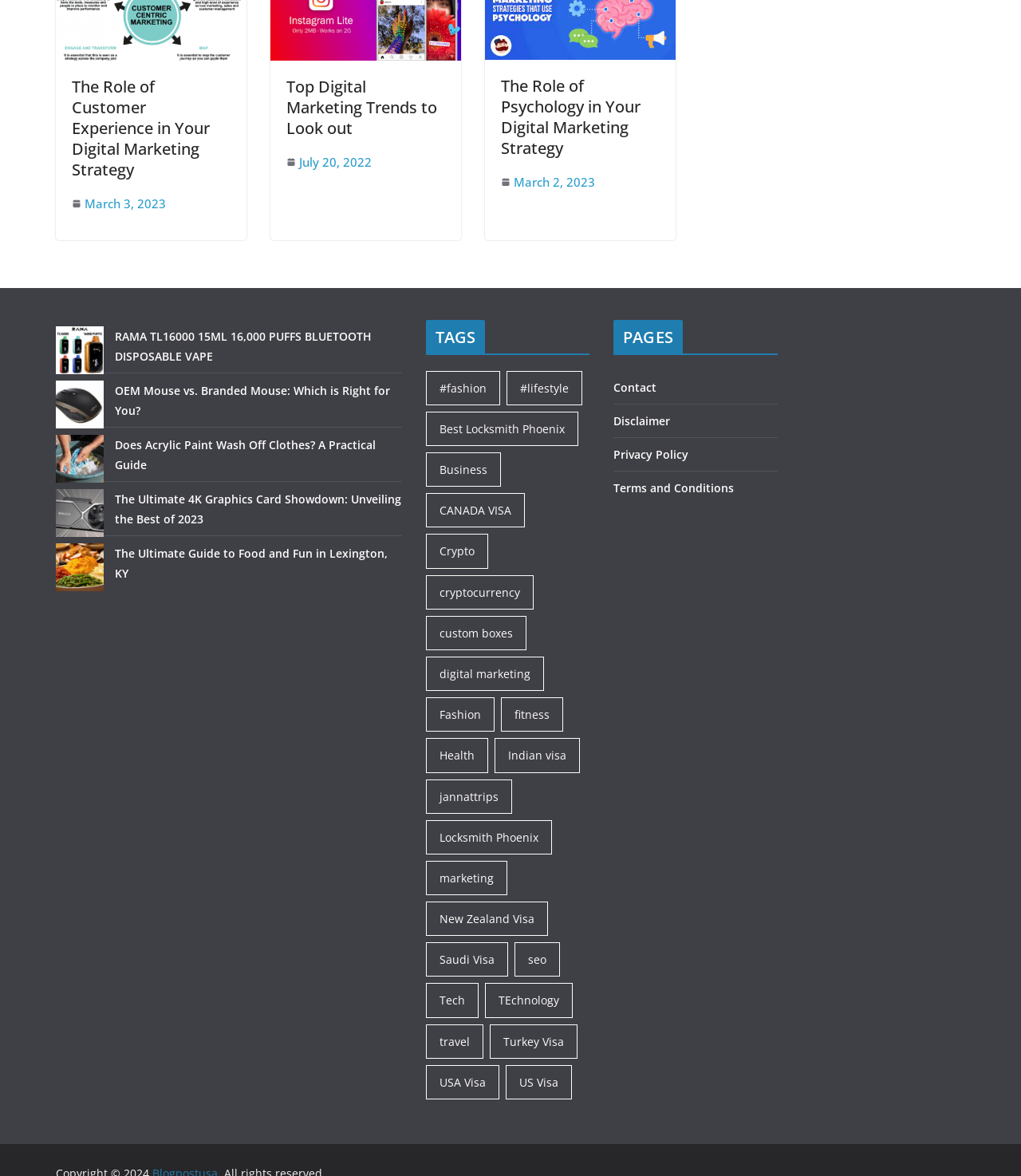Answer the question below using just one word or a short phrase: 
What is the date of the second article?

July 20, 2022